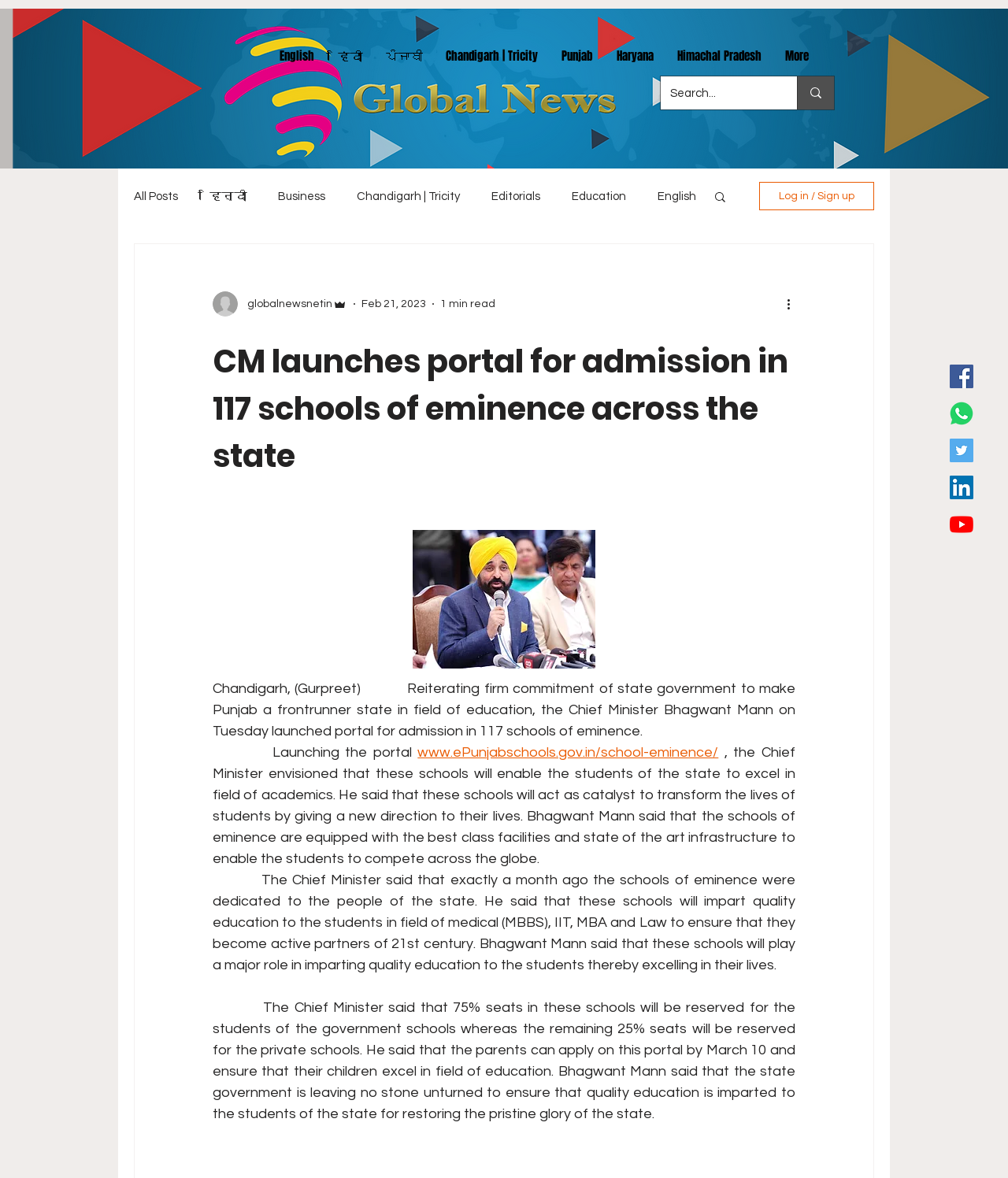Explain the features and main sections of the webpage comprehensively.

This webpage appears to be a news article page. At the top, there is a global news logo and a navigation bar with links to different sections of the website, including English, Hindi, and Punjabi versions. Below the navigation bar, there is a search bar with a search button and a "More" dropdown menu.

On the right side of the page, there is a social bar with links to the website's social media profiles, including Facebook, Twitter, LinkedIn, and YouTube.

The main content of the page is an article with a heading that reads "CM launches portal for admission in 117 schools of eminence across the state." The article is divided into paragraphs, and there are several links and buttons throughout the text. The article discusses the launch of a portal for admission to schools of eminence in Punjab and quotes the Chief Minister, Bhagwant Mann, on the importance of quality education.

Below the article, there is a section with a writer's picture, a login/sign up button, and a button to read more actions. The page also has a section with links to other articles, including "All Posts," "Business," "Chandigarh | Tricity," and "Education," among others.

Overall, the webpage is a news article page with a focus on education and government initiatives in Punjab.